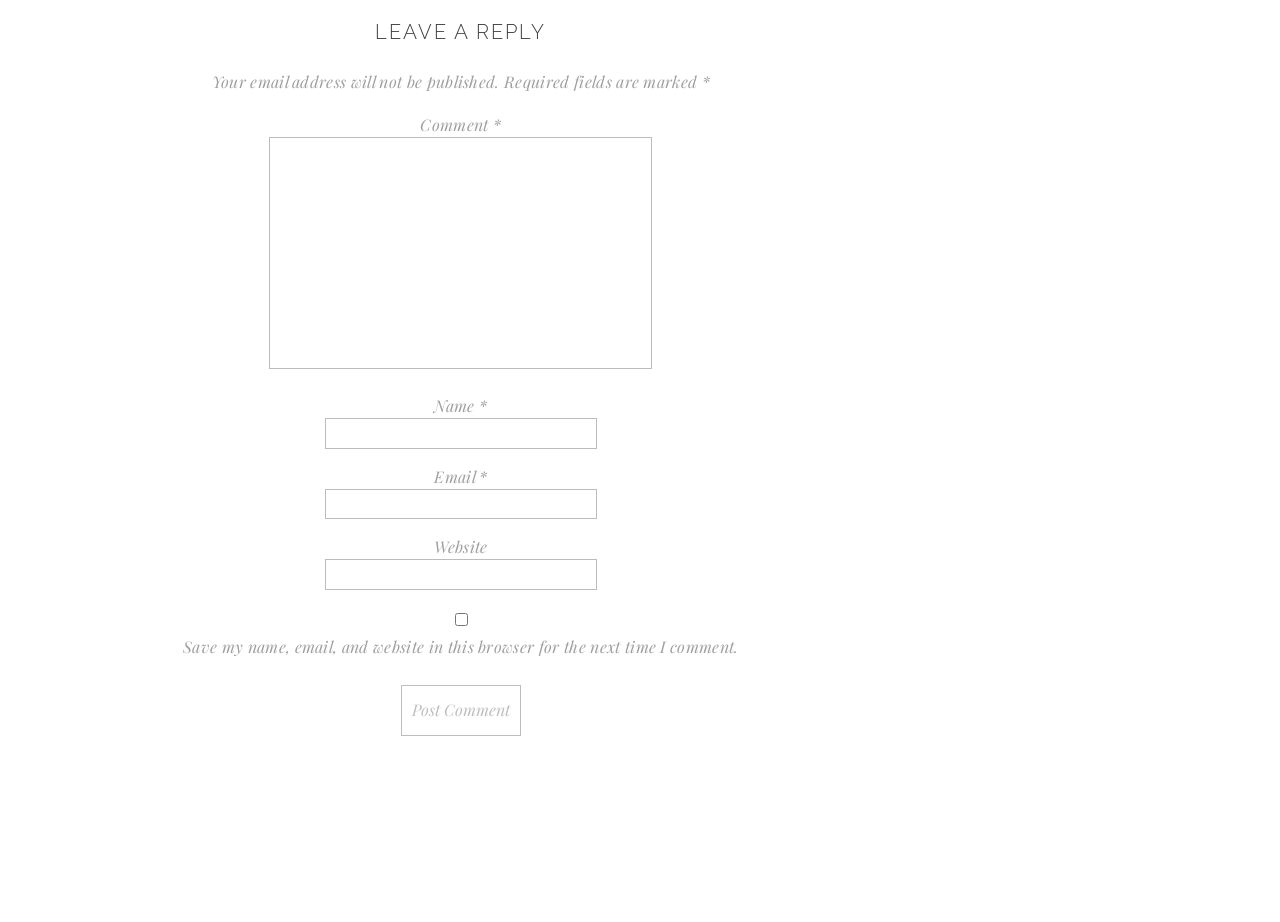Please find the bounding box for the UI element described by: "April 2024".

None